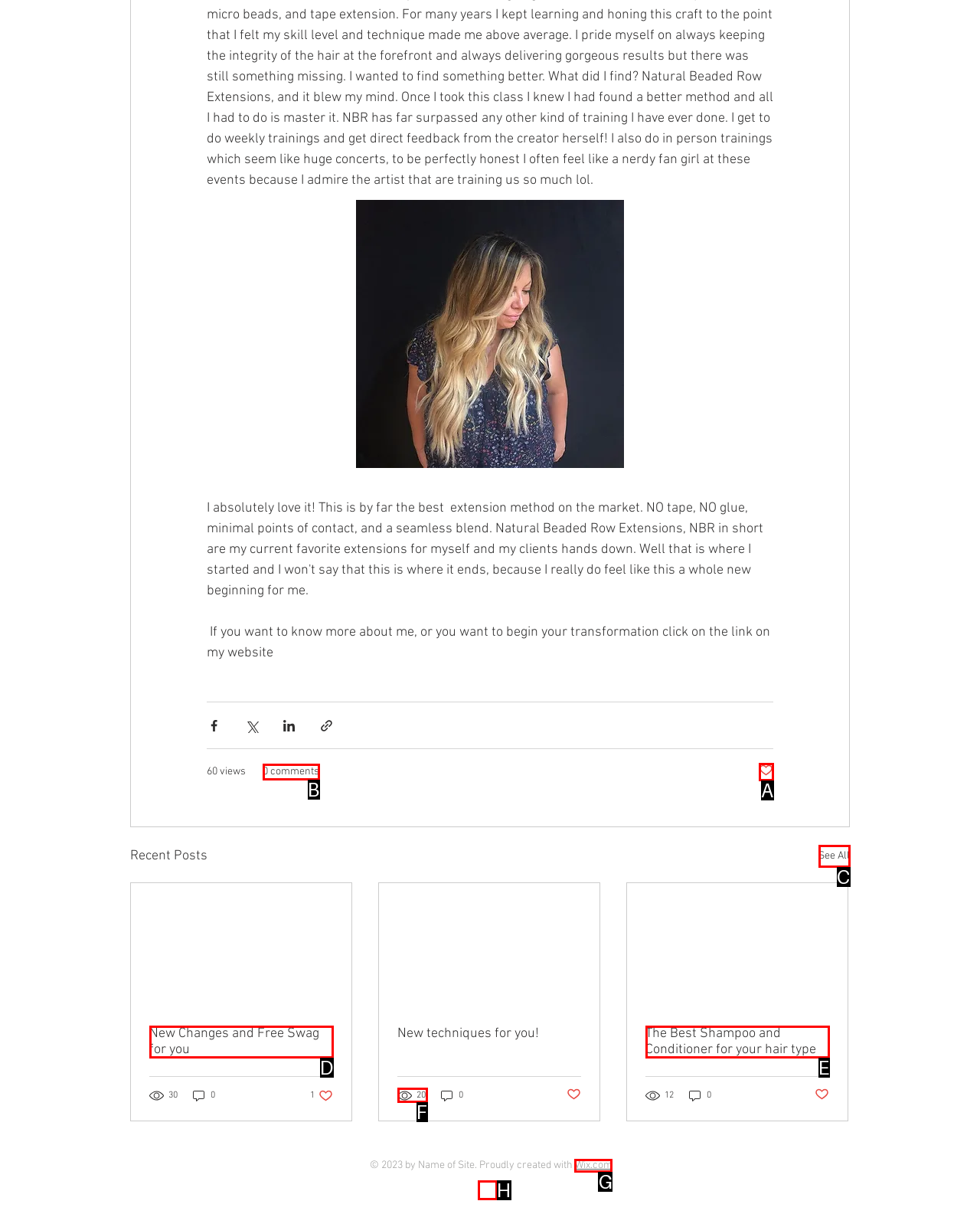Match the option to the description: aria-label="Twitter Social Icon"
State the letter of the correct option from the available choices.

H